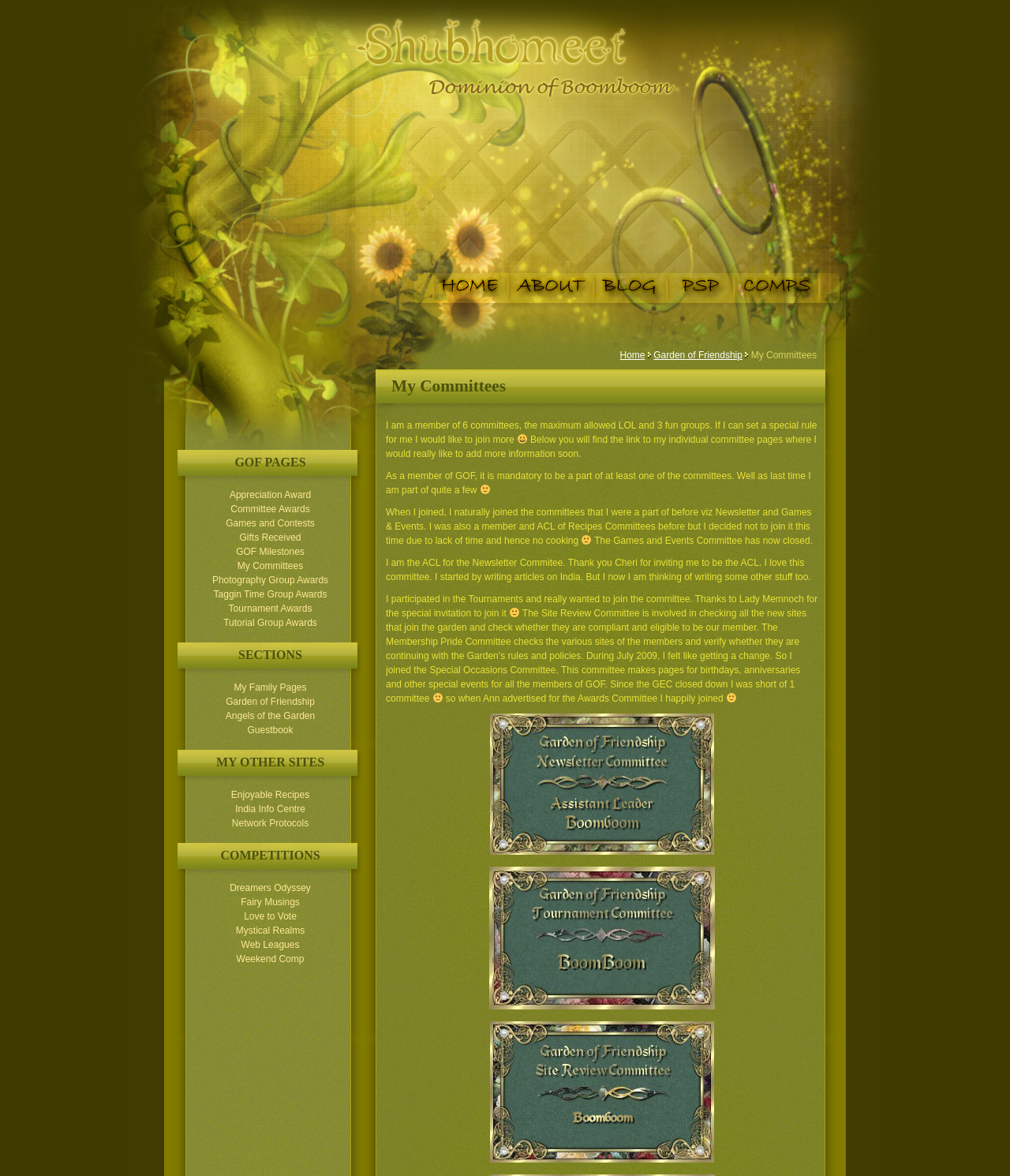Can you specify the bounding box coordinates of the area that needs to be clicked to fulfill the following instruction: "Click the Newsletter Committee link"?

[0.485, 0.719, 0.707, 0.729]